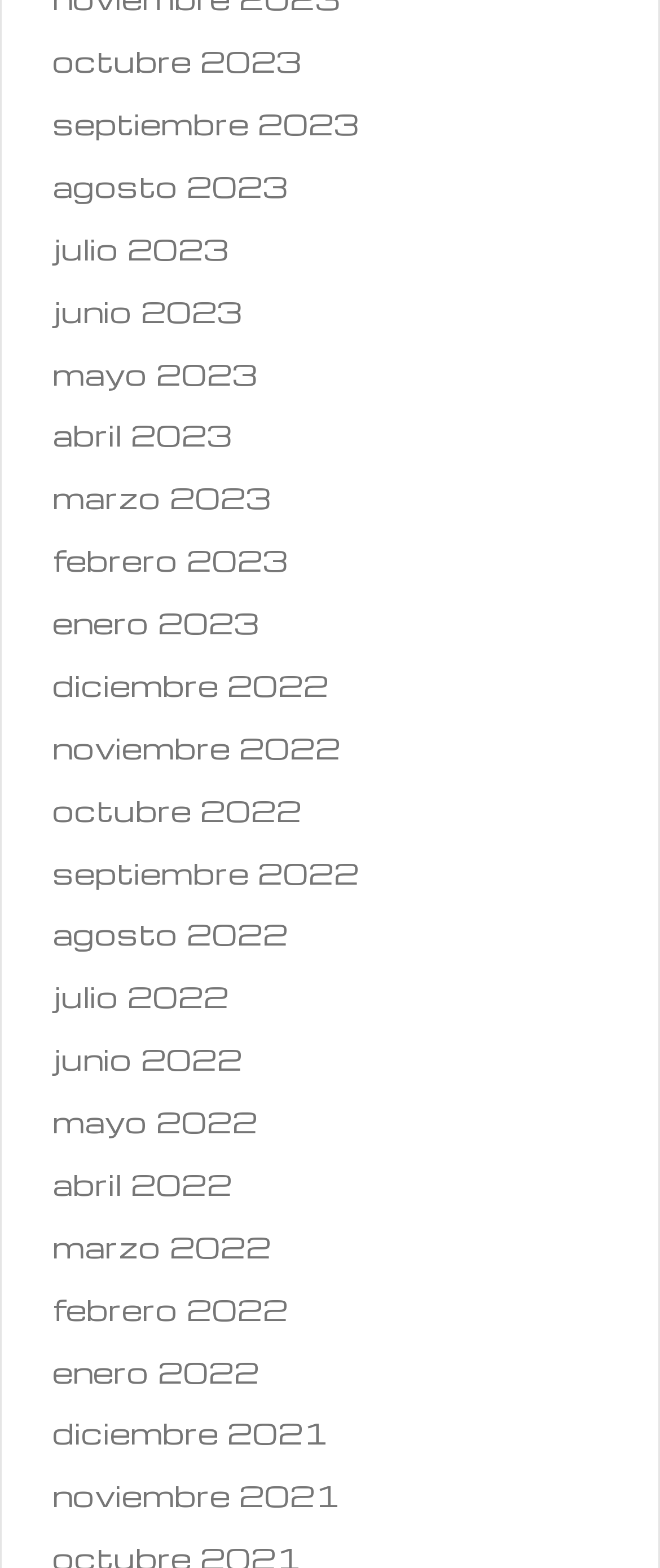Locate the bounding box coordinates of the element that needs to be clicked to carry out the instruction: "access diciembre 2021". The coordinates should be given as four float numbers ranging from 0 to 1, i.e., [left, top, right, bottom].

[0.079, 0.901, 0.497, 0.926]